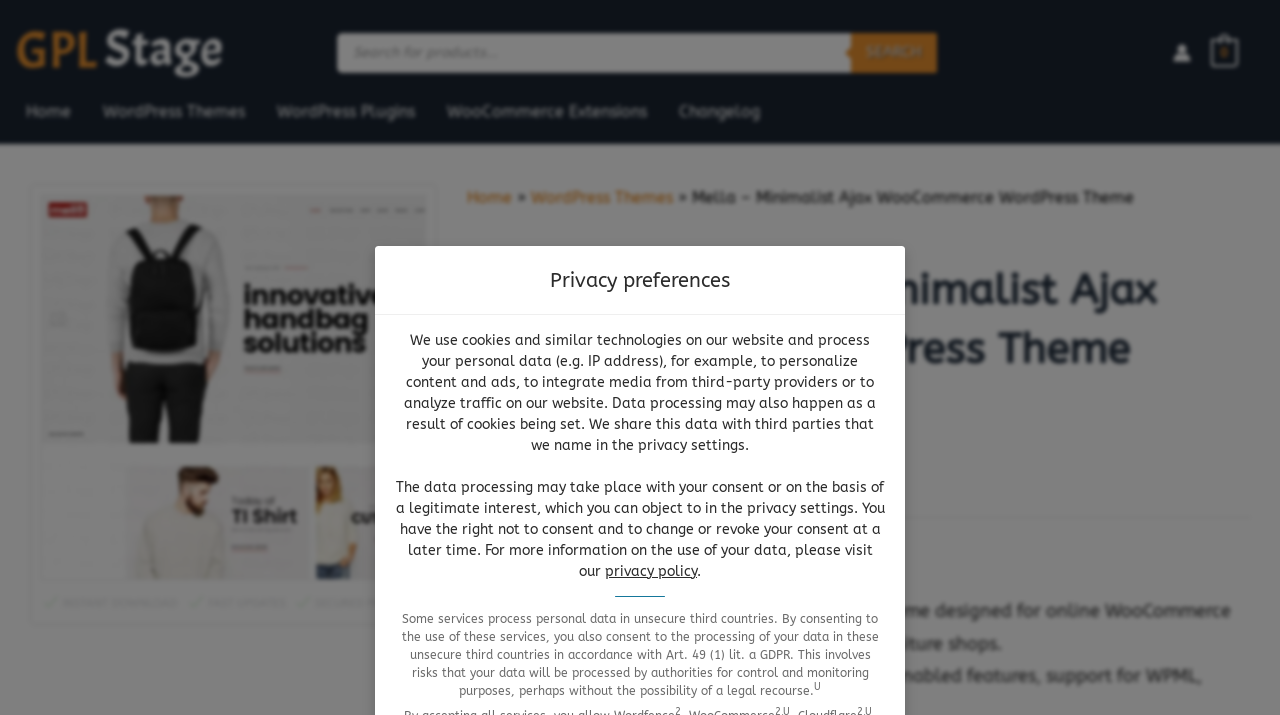Give the bounding box coordinates for the element described as: "WordPress Themes".

[0.068, 0.133, 0.204, 0.181]